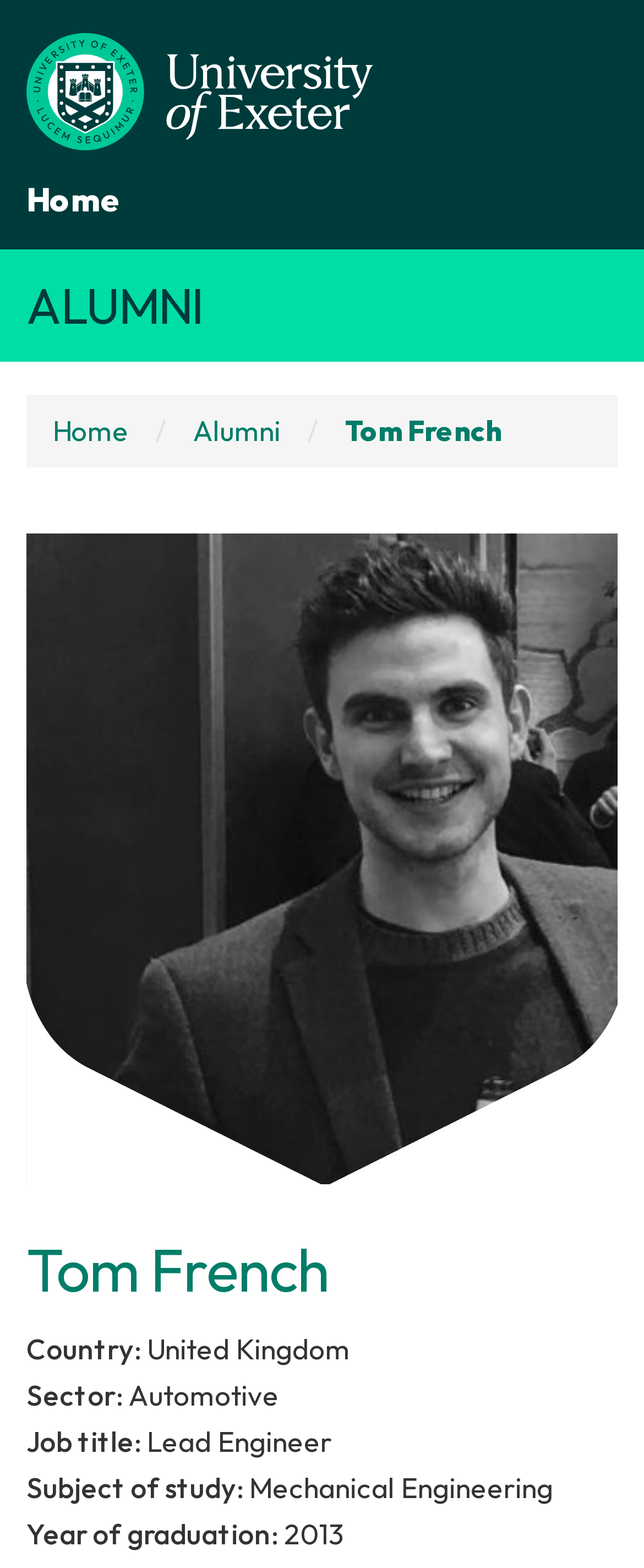Using the provided description: "Home", find the bounding box coordinates of the corresponding UI element. The output should be four float numbers between 0 and 1, in the format [left, top, right, bottom].

[0.082, 0.264, 0.2, 0.286]